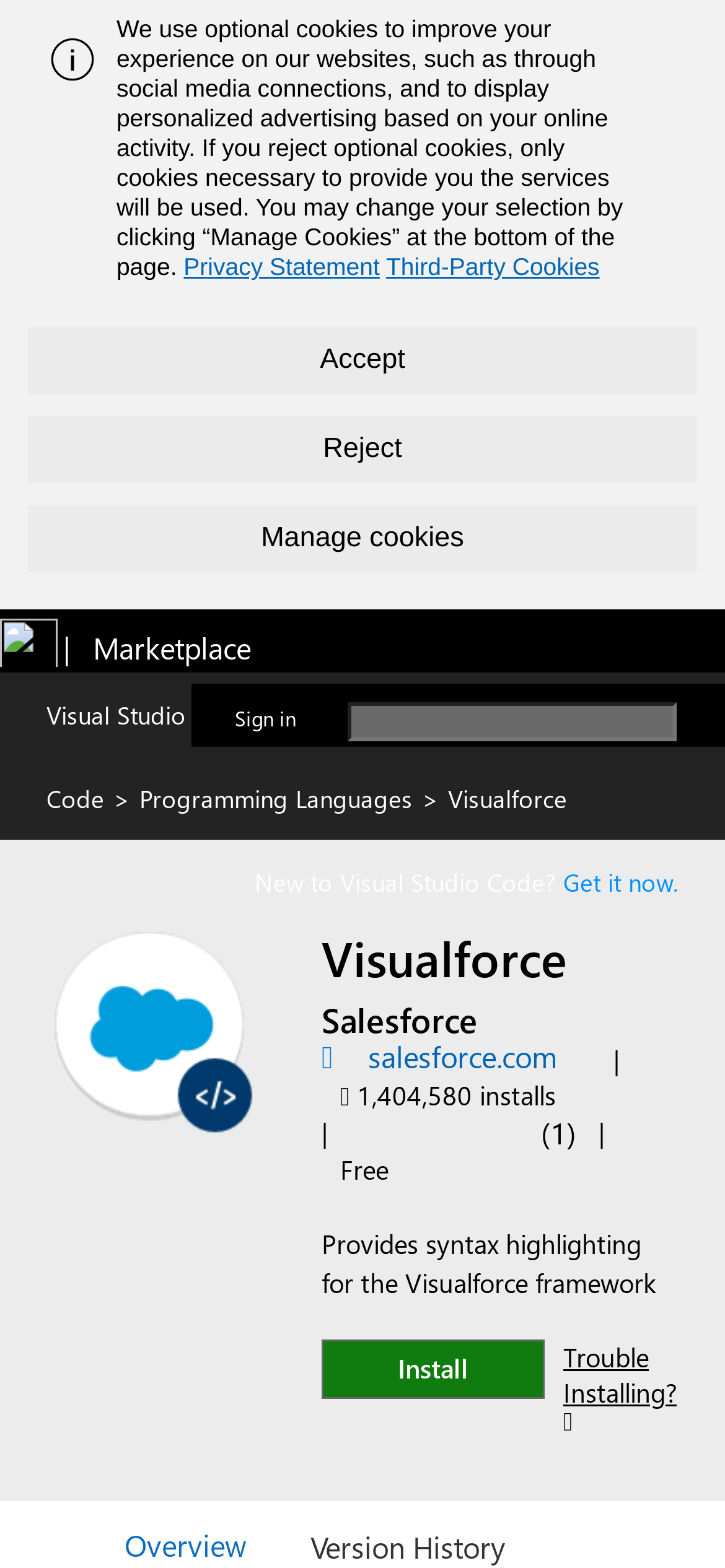Find the bounding box coordinates for the element that must be clicked to complete the instruction: "Install Visualforce extension". The coordinates should be four float numbers between 0 and 1, indicated as [left, top, right, bottom].

[0.444, 0.854, 0.751, 0.892]